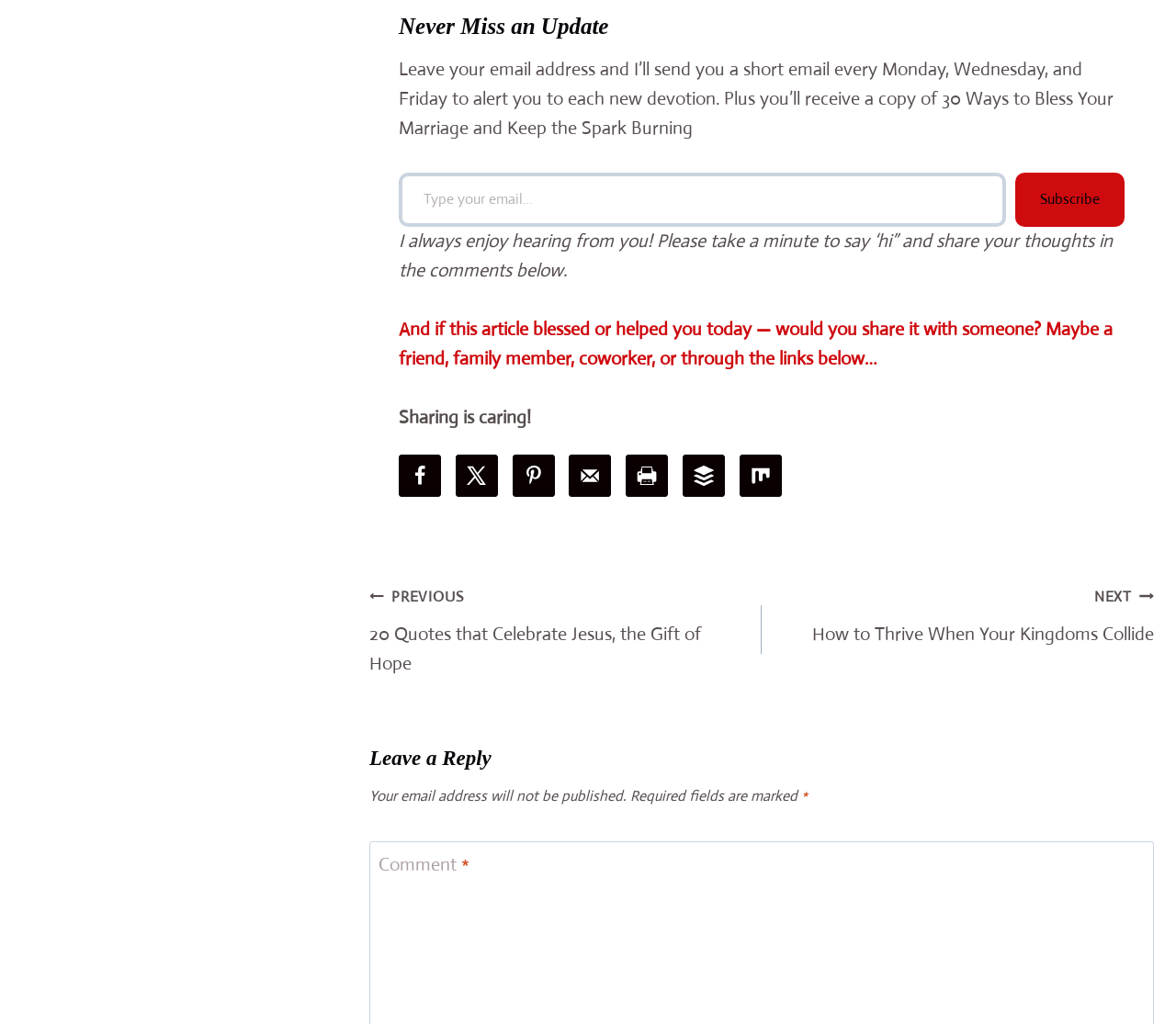Identify the coordinates of the bounding box for the element that must be clicked to accomplish the instruction: "Leave a reply".

[0.314, 0.725, 0.981, 0.755]